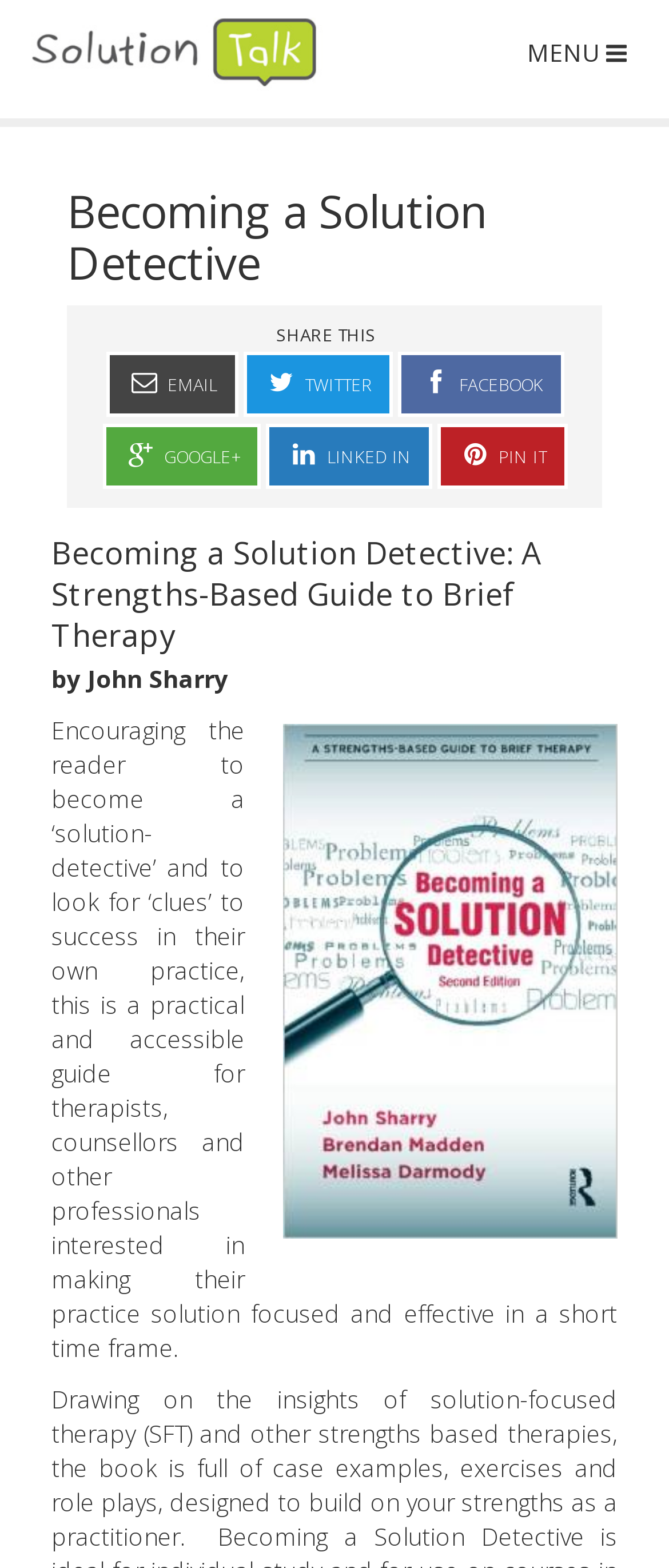Describe all the key features and sections of the webpage thoroughly.

The webpage is about John Sharry's website, SolutionTalk, and his book "Becoming a Solution Detective: A Strengths-Based Guide to Brief Therapy". At the top right corner, there is a "MENU" button. Below it, there is a link to the website's homepage with an accompanying image. 

On the left side of the page, there is a heading "Becoming a Solution Detective" followed by a subheading "SHARE THIS" with social media links to email, Twitter, Facebook, Google+, LinkedIn, and Pinterest. 

On the right side of the page, there is a heading with the full title of the book, "Becoming a Solution Detective: A Strengths-Based Guide to Brief Therapy", written by John Sharry. Below it, there is an image of the book cover. 

Underneath the book title, there is a paragraph describing the book, which encourages readers to become "solution-detectives" and look for clues to success in their practice, providing a practical and accessible guide for therapists, counsellors, and other professionals.